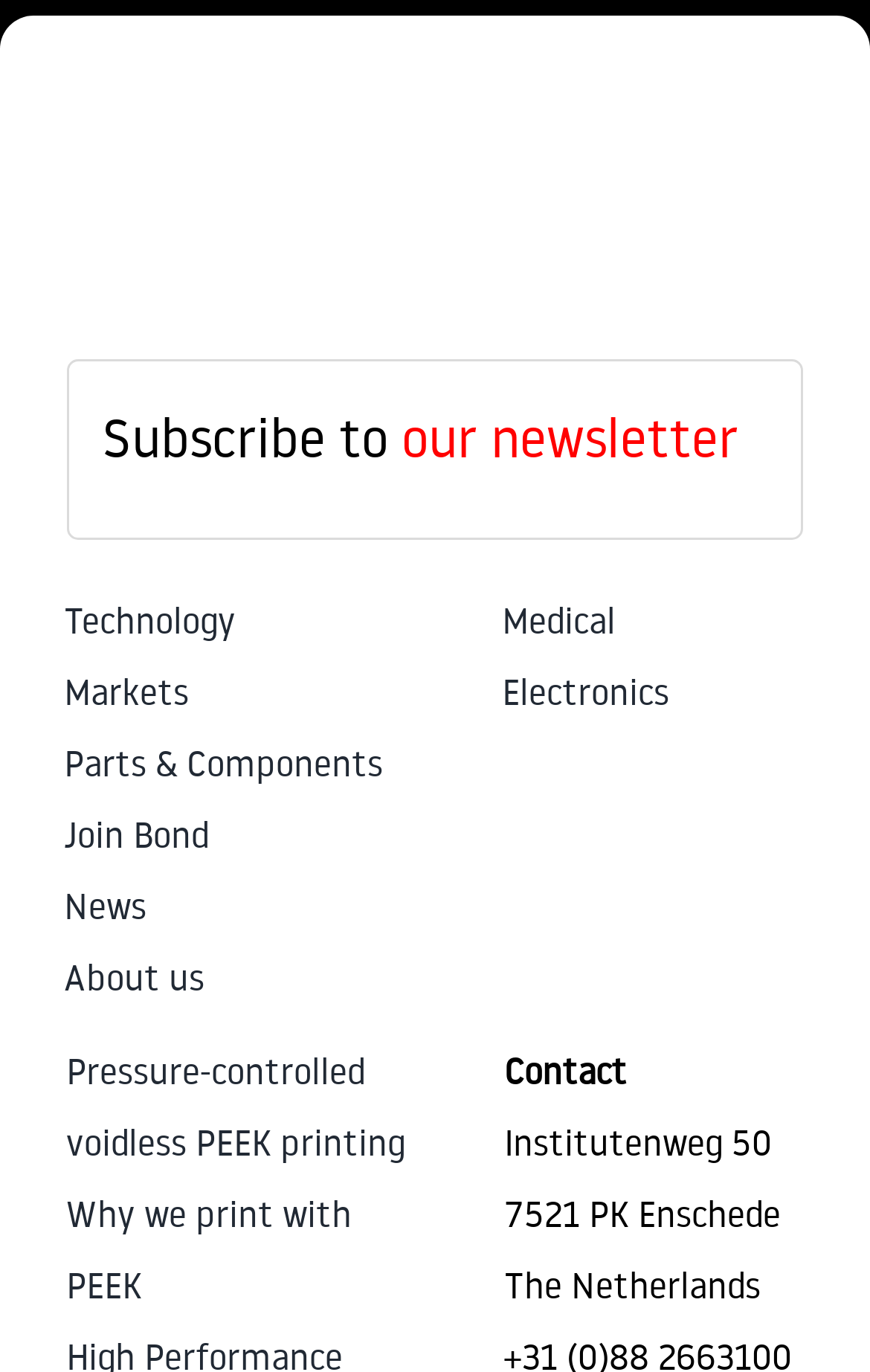Reply to the question below using a single word or brief phrase:
What is the address of the company?

Institutenweg 50, 7521 PK Enschede, The Netherlands